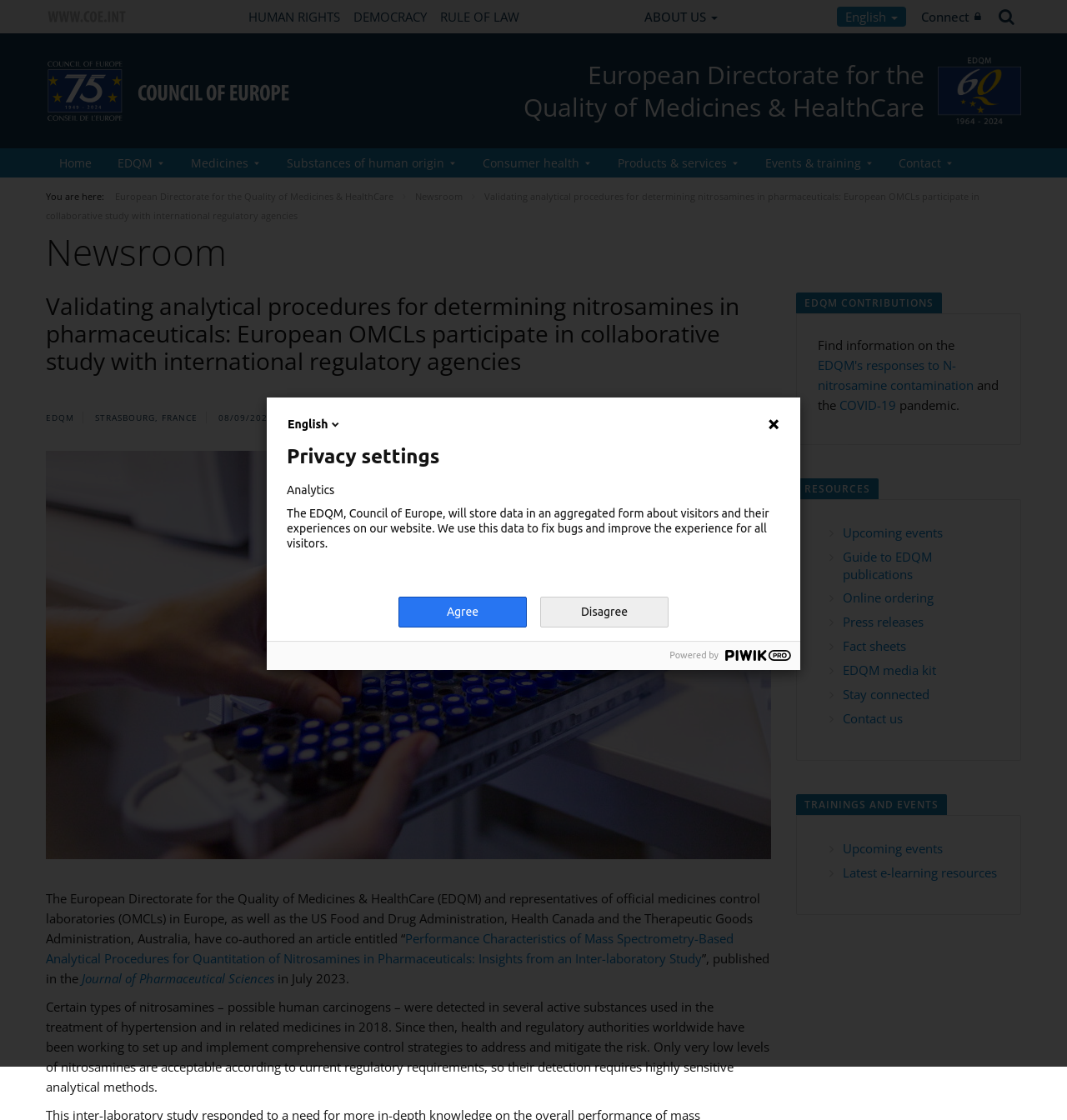What is the language of the webpage?
Please provide a comprehensive answer to the question based on the webpage screenshot.

The language of the webpage can be determined by the presence of the 'English' link near the top of the webpage, which suggests that the webpage is currently displayed in English.